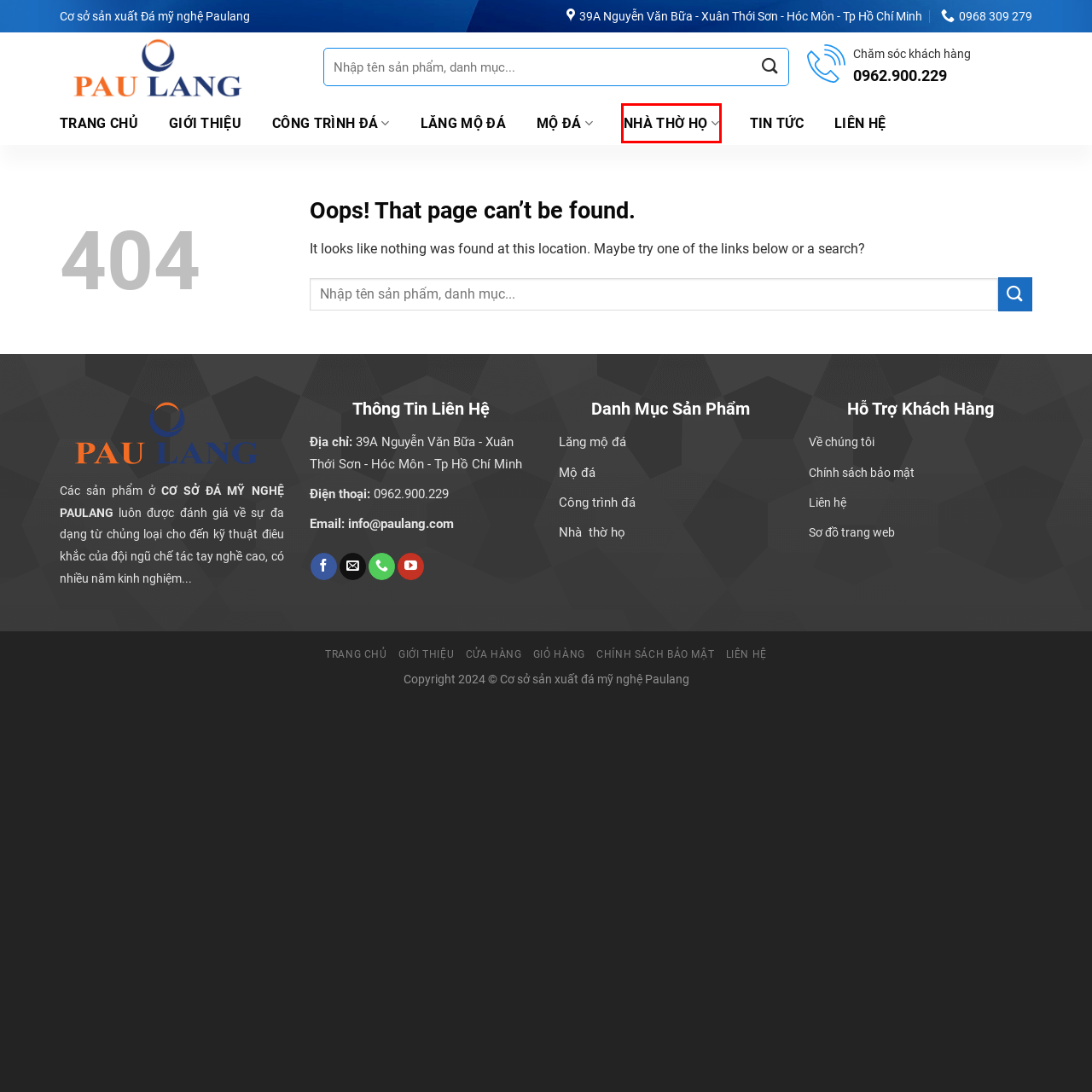Evaluate the webpage screenshot and identify the element within the red bounding box. Select the webpage description that best fits the new webpage after clicking the highlighted element. Here are the candidates:
A. Giỏ hàng
B. Giới thiệu
C. Mộ đá đôi
D. Lăng mộ đá
E. Liên hệ
F. Mộ đá
G. Nhà thờ họ
H. Chính sách bảo mật

G